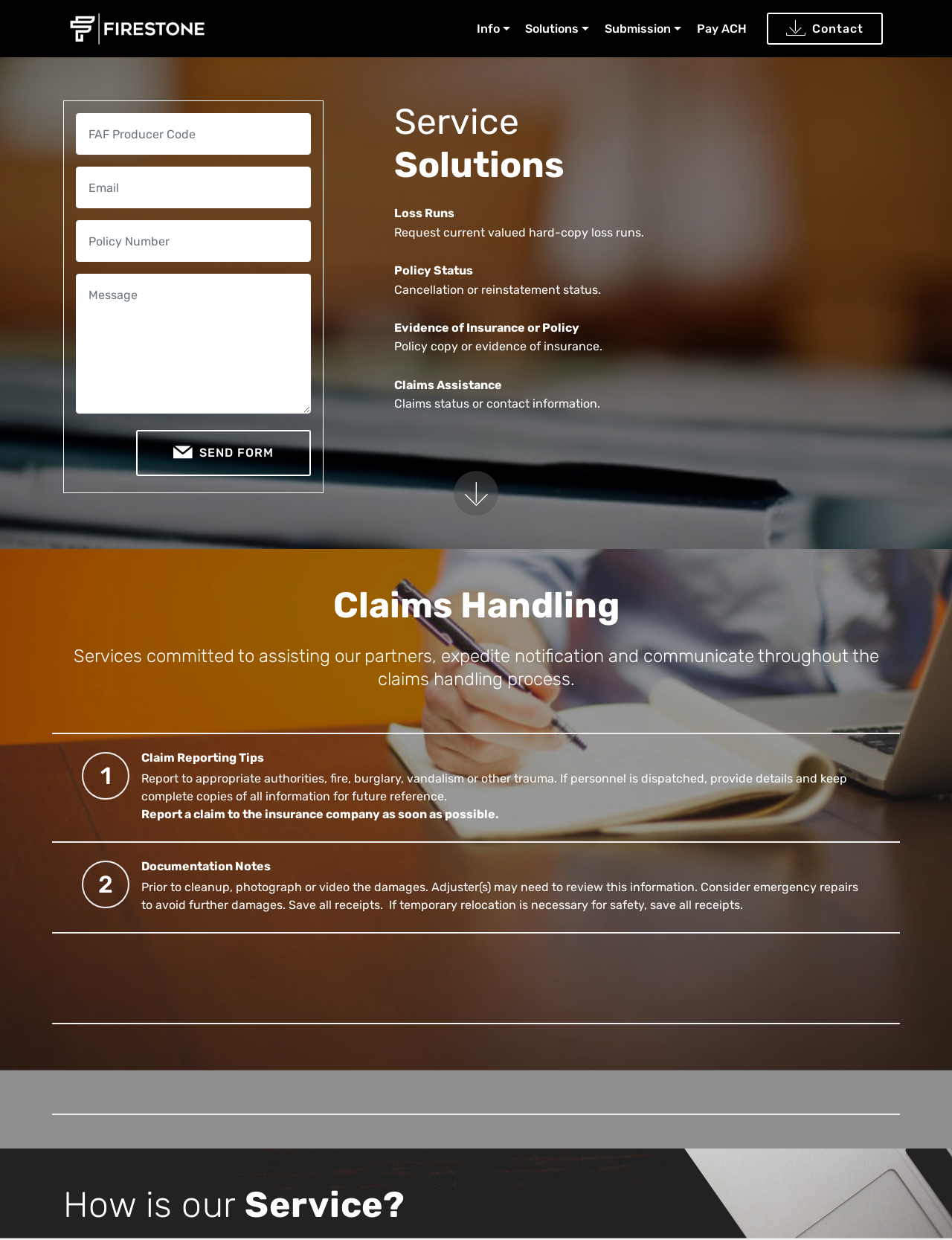Observe the image and answer the following question in detail: What is the 'Policy Status' service used for?

The 'Policy Status' service is used to obtain cancellation or reinstatement status, as indicated by the StaticText element with the text 'Cancellation or reinstatement status.'